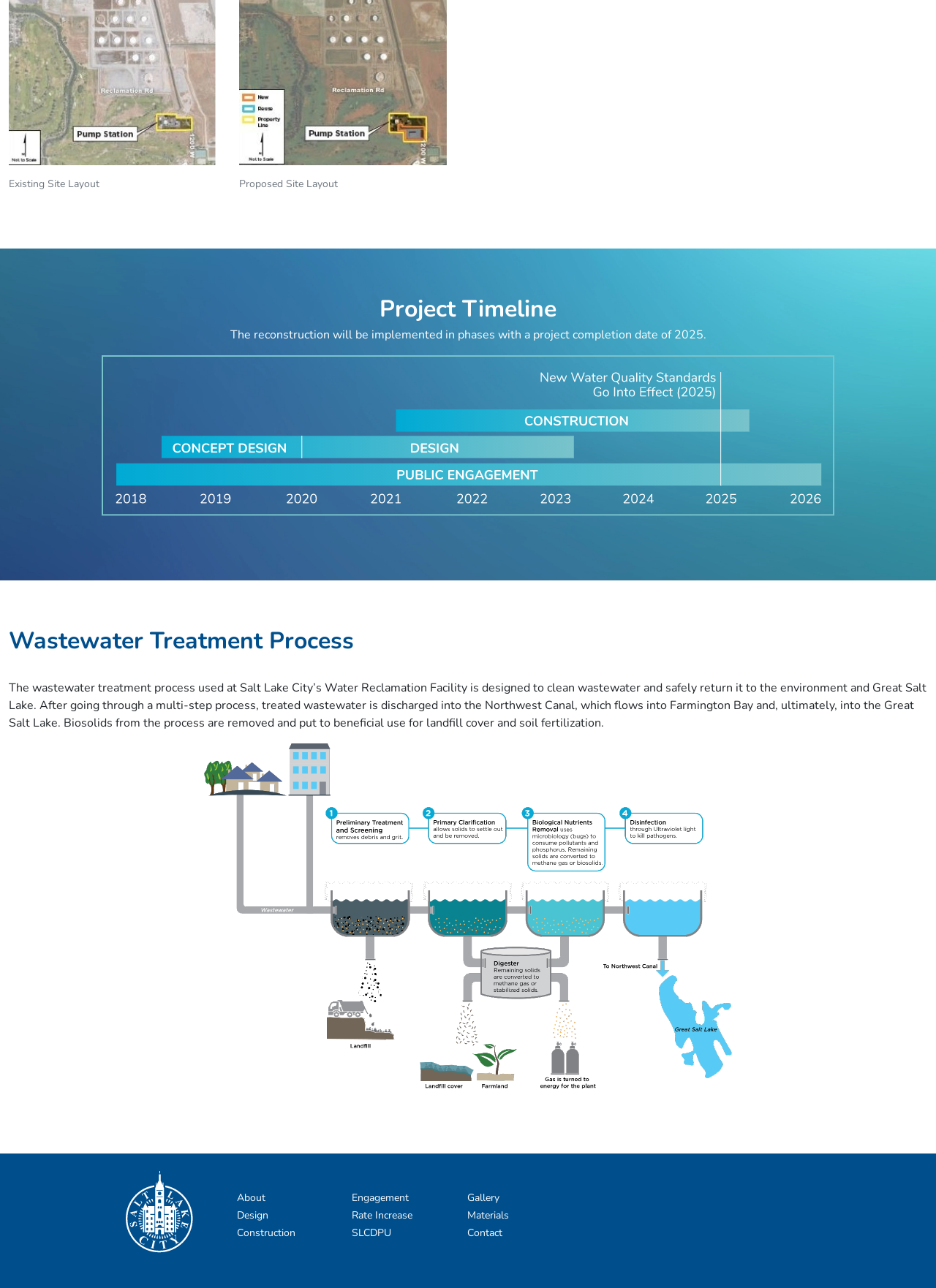Provide a one-word or brief phrase answer to the question:
What is the project completion date?

2025